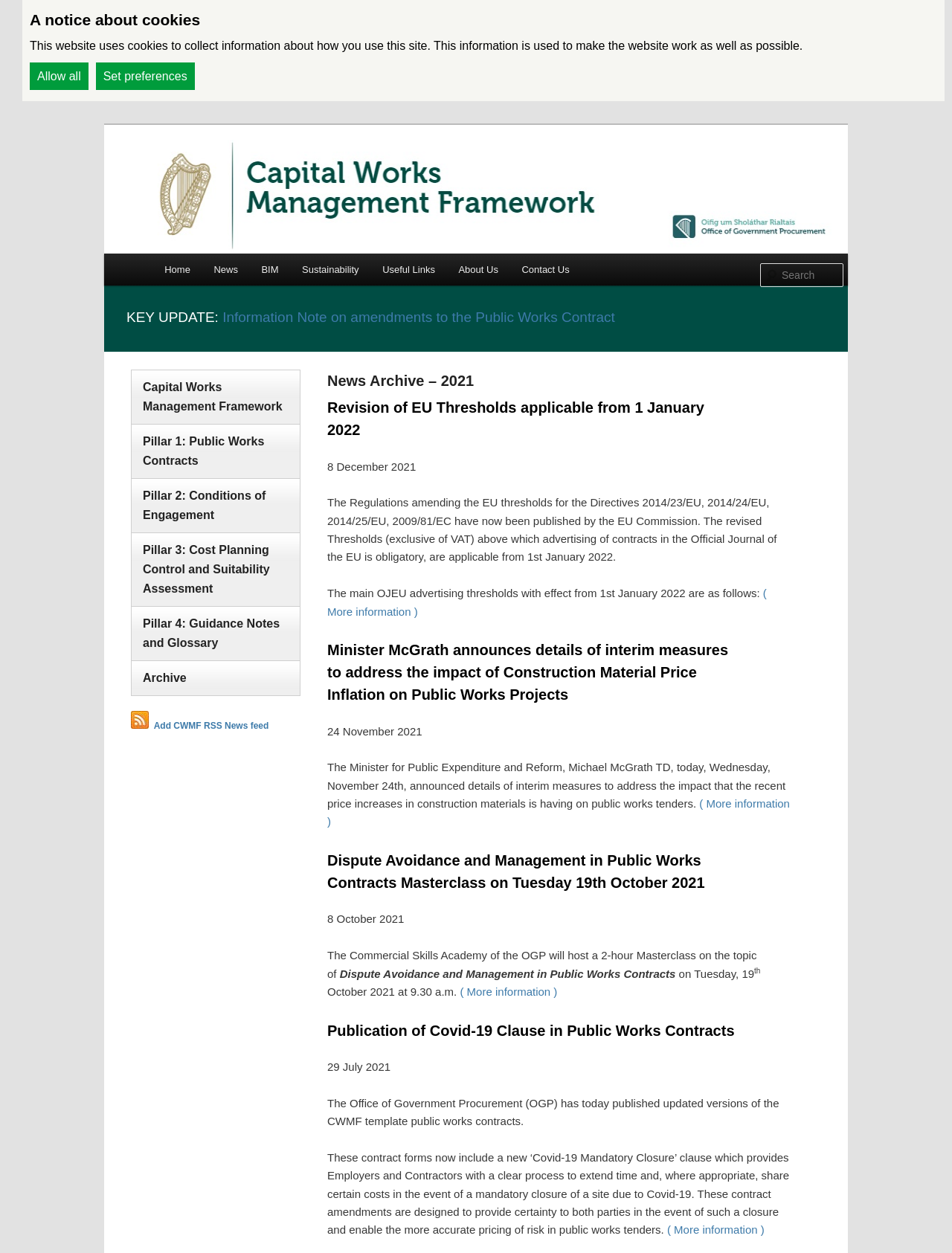Determine the bounding box coordinates for the HTML element described here: "( More information )".

[0.701, 0.976, 0.803, 0.986]